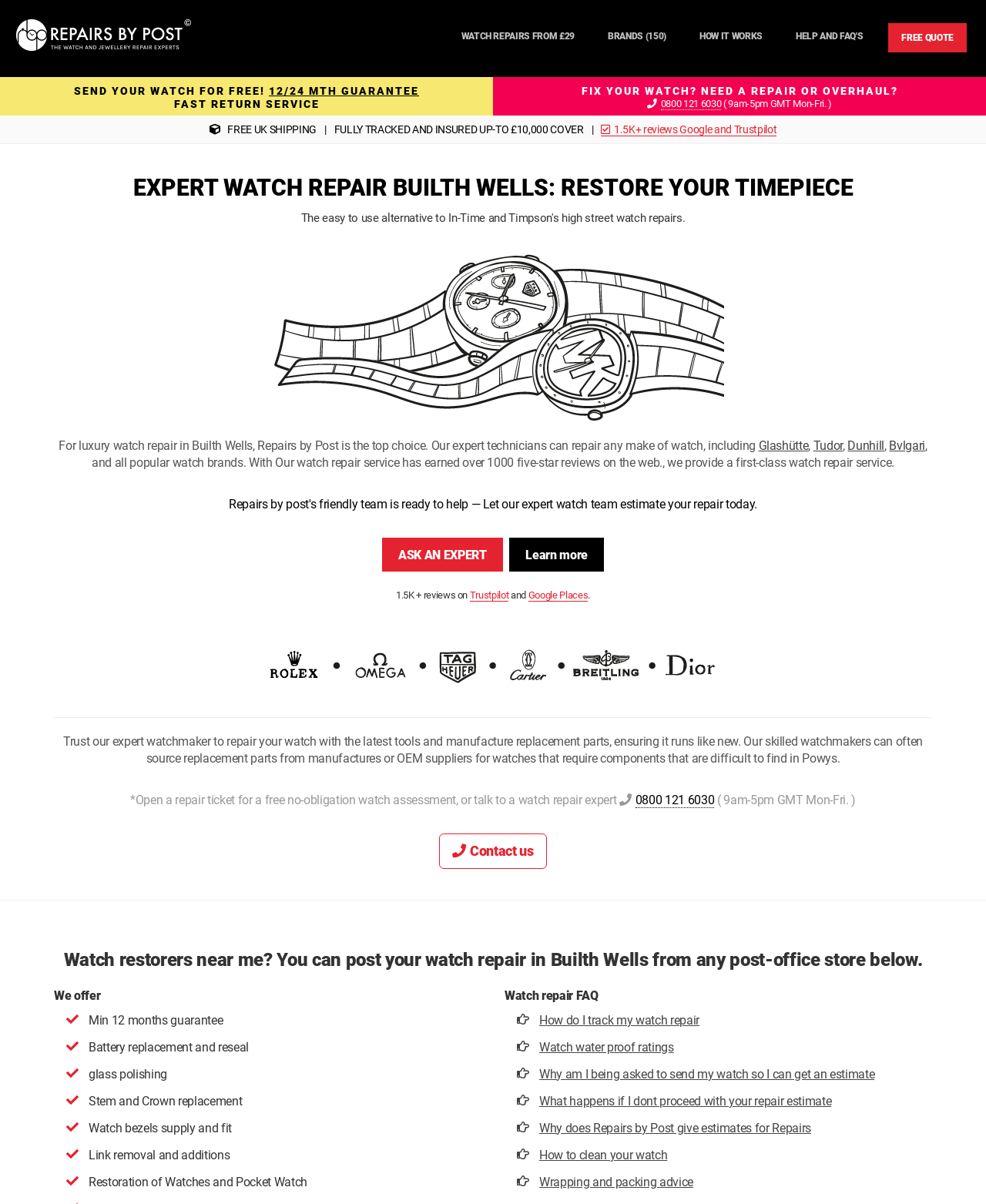Pinpoint the bounding box coordinates of the area that should be clicked to complete the following instruction: "Ask an expert". The coordinates must be given as four float numbers between 0 and 1, i.e., [left, top, right, bottom].

[0.388, 0.446, 0.51, 0.474]